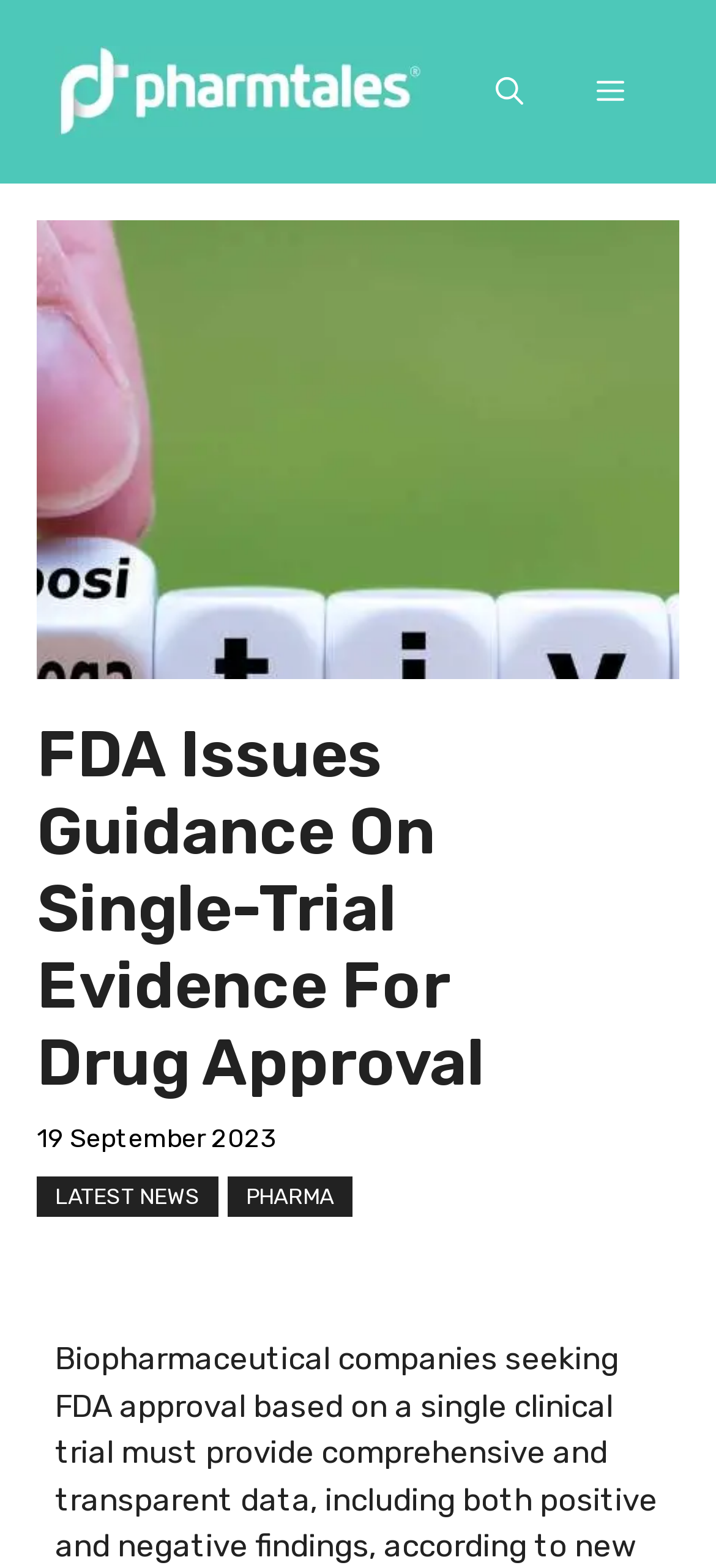Determine the bounding box for the described HTML element: "Menu". Ensure the coordinates are four float numbers between 0 and 1 in the format [left, top, right, bottom].

[0.782, 0.023, 0.923, 0.094]